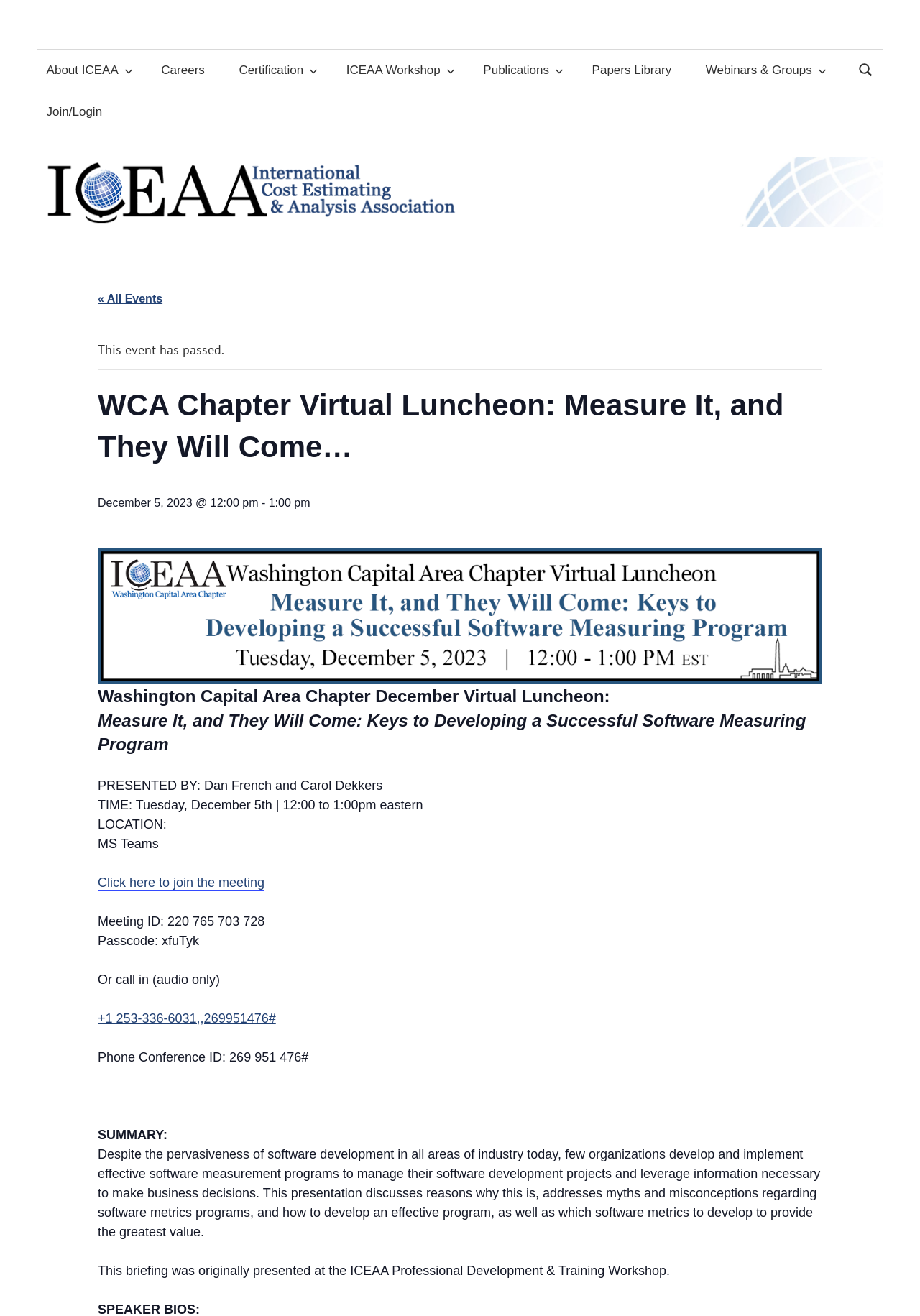Locate the bounding box of the UI element described in the following text: "« All Events".

[0.106, 0.222, 0.177, 0.232]